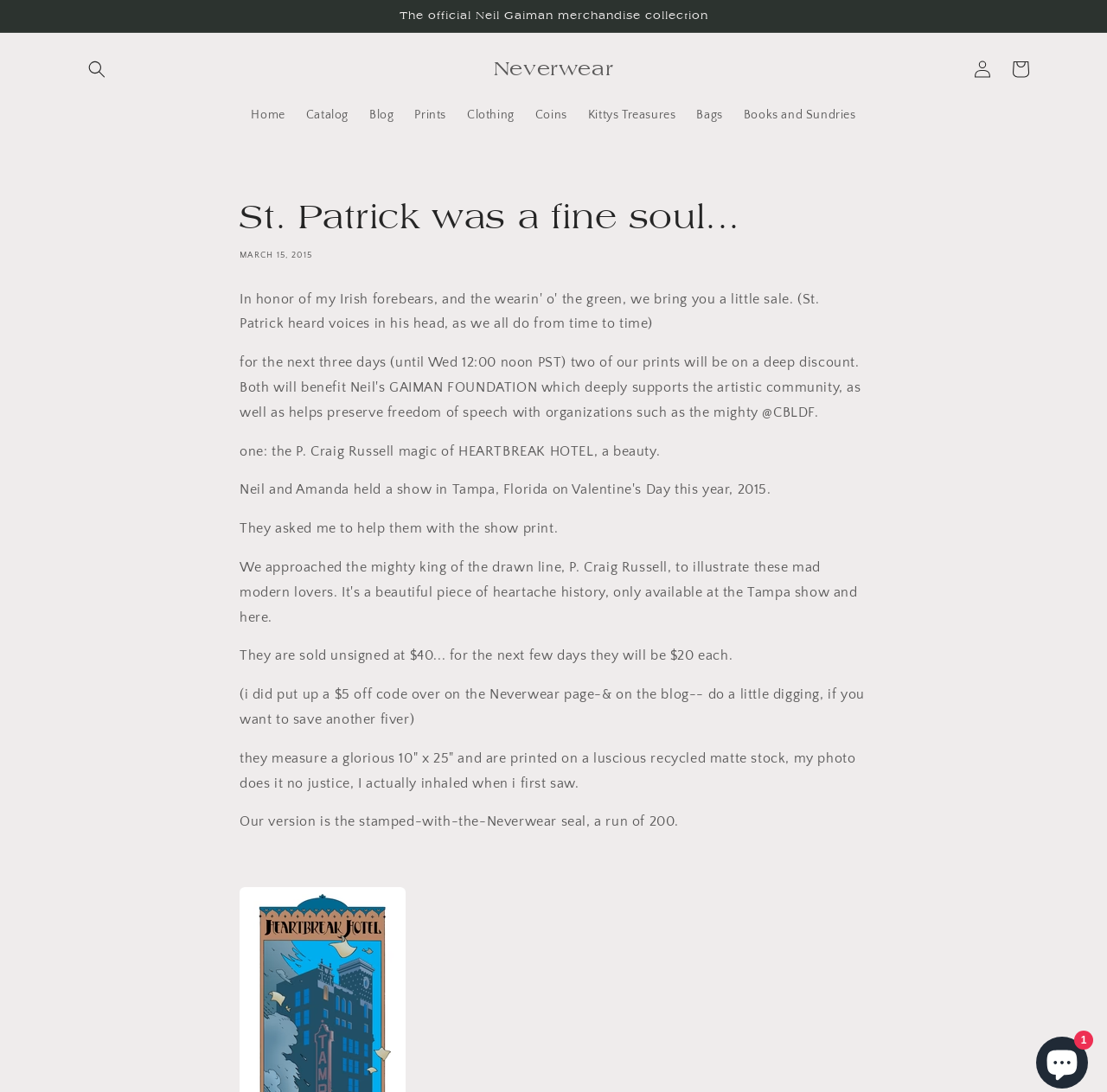Provide a one-word or brief phrase answer to the question:
What is the price of the show print?

$20